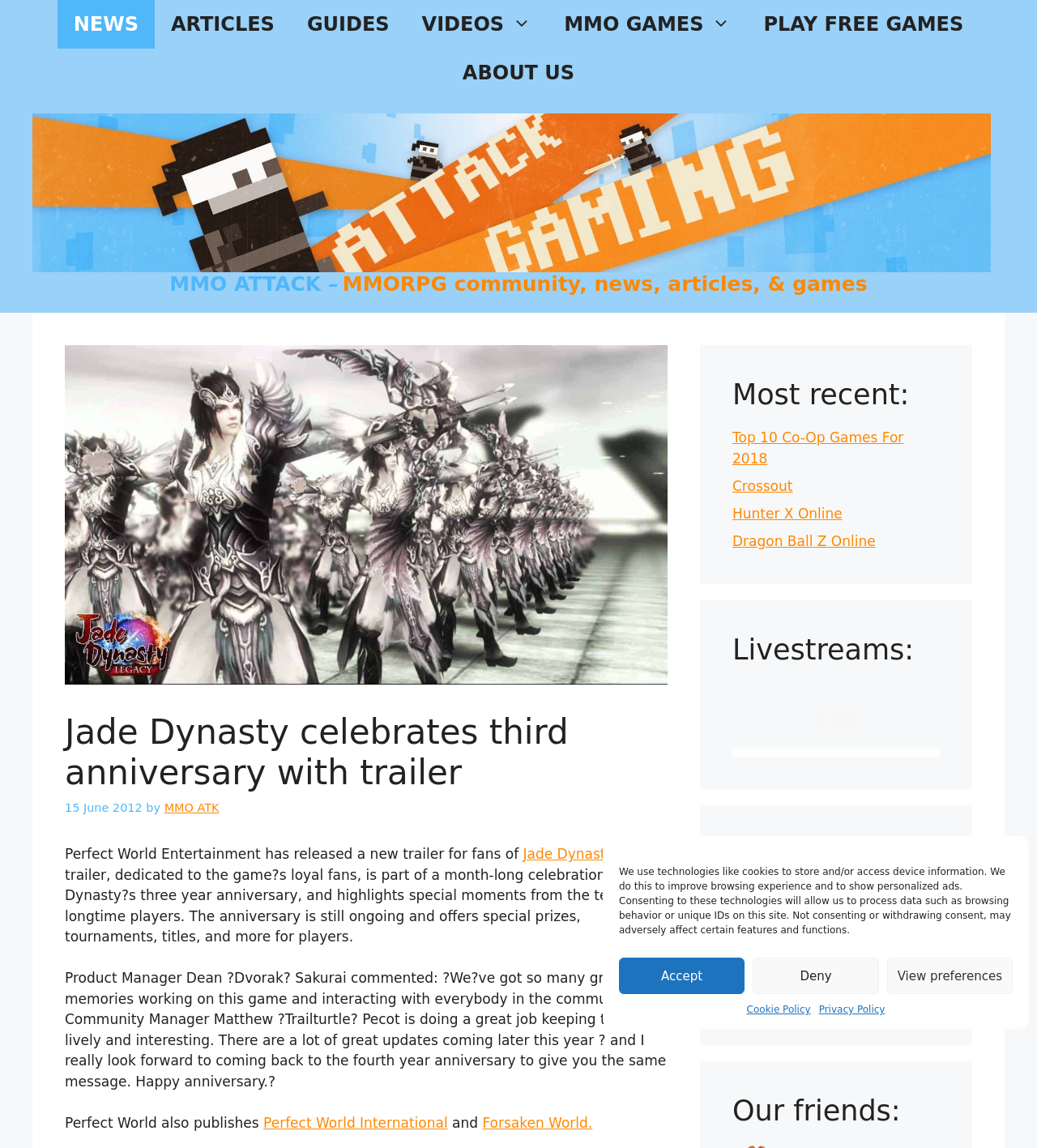Please give a succinct answer using a single word or phrase:
What is the name of the company that publishes Jade Dynasty?

Perfect World Entertainment